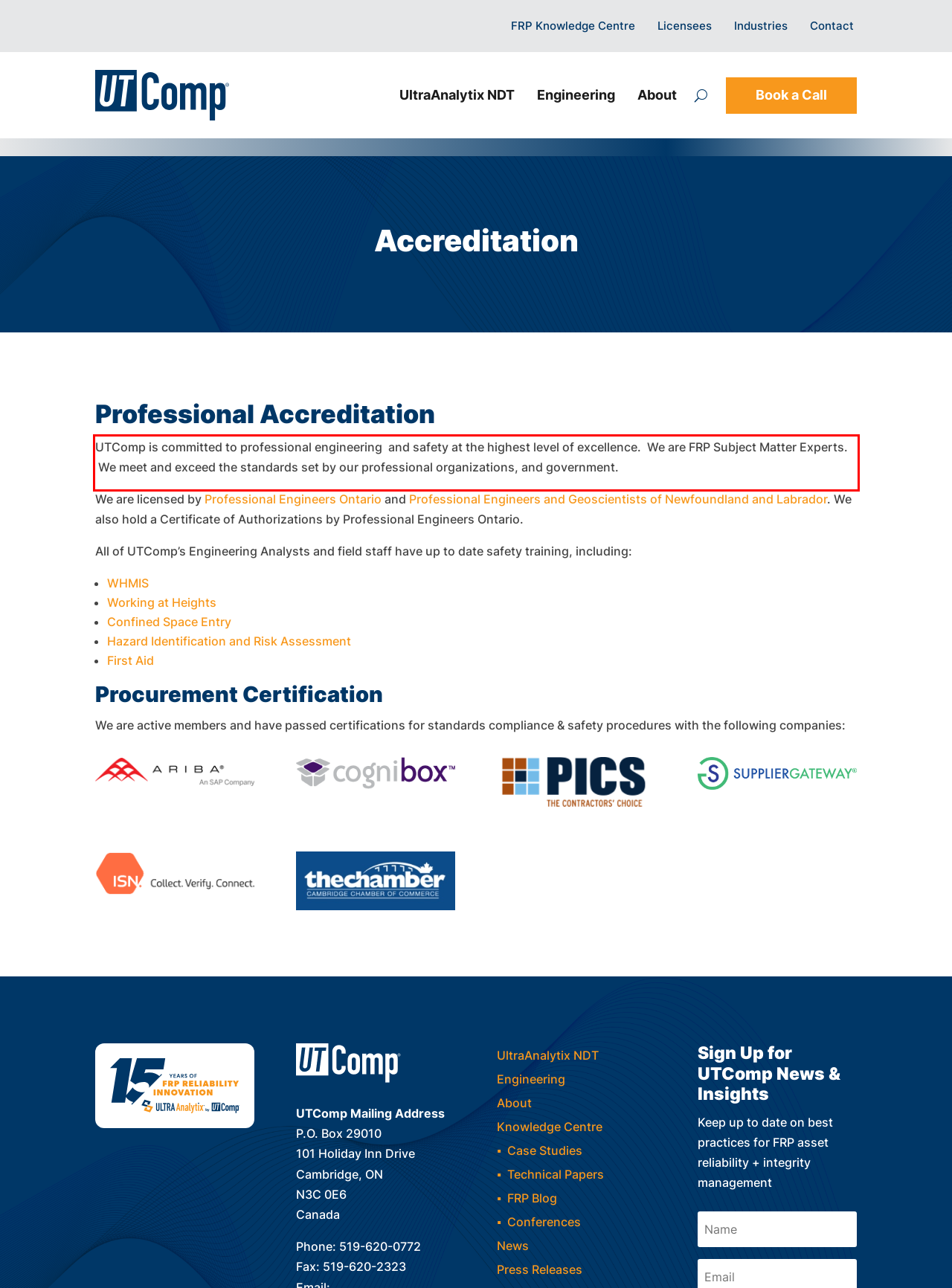Given a screenshot of a webpage containing a red bounding box, perform OCR on the text within this red bounding box and provide the text content.

UTComp is committed to professional engineering and safety at the highest level of excellence. We are FRP Subject Matter Experts. We meet and exceed the standards set by our professional organizations, and government.